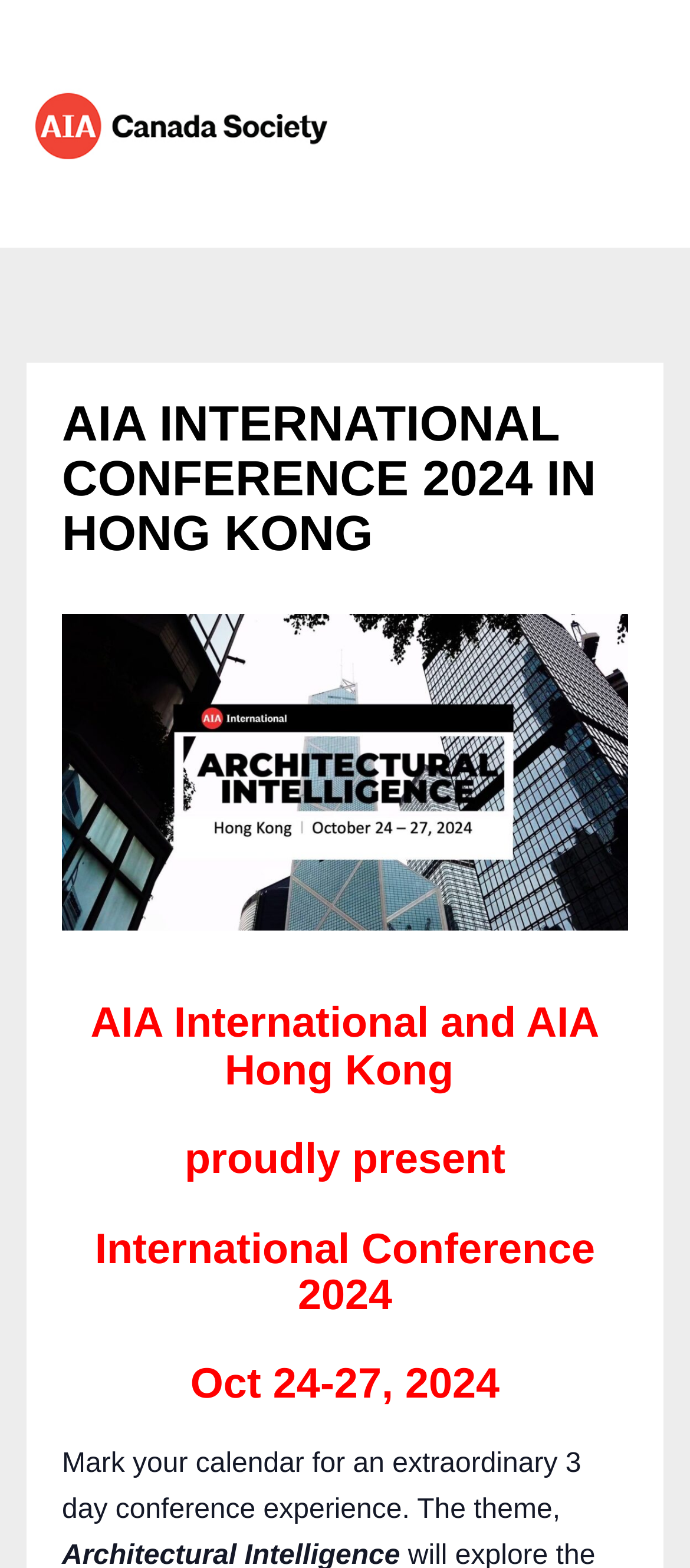Summarize the webpage with a detailed and informative caption.

The webpage is about the AIA International Conference 2024 in Hong Kong, presented by AIA International and AIA Hong Kong. At the top left corner, there is a link to AIA Canada Society, accompanied by a small image of the same name. On the top right corner, there is a menu link denoted by an icon.

Below the menu link, the main content of the webpage begins. A large heading announces the conference title, "AIA INTERNATIONAL CONFERENCE 2024 IN HONG KONG", which spans almost the entire width of the page. 

Underneath the conference title, there are four consecutive headings that provide more information about the conference. The first heading states the organizers, "AIA International and AIA Hong Kong", followed by a heading that says "proudly present". The next heading announces the conference name, "International Conference 2024", and the final heading in this section specifies the dates, "Oct 24-27, 2024".

Finally, there is a paragraph of text that summarizes the conference experience, stating "Mark your calendar for an extraordinary 3 day conference experience. The theme, Architectural Intelligence will explore...". This text is positioned below the conference dates and occupies a significant portion of the page width.